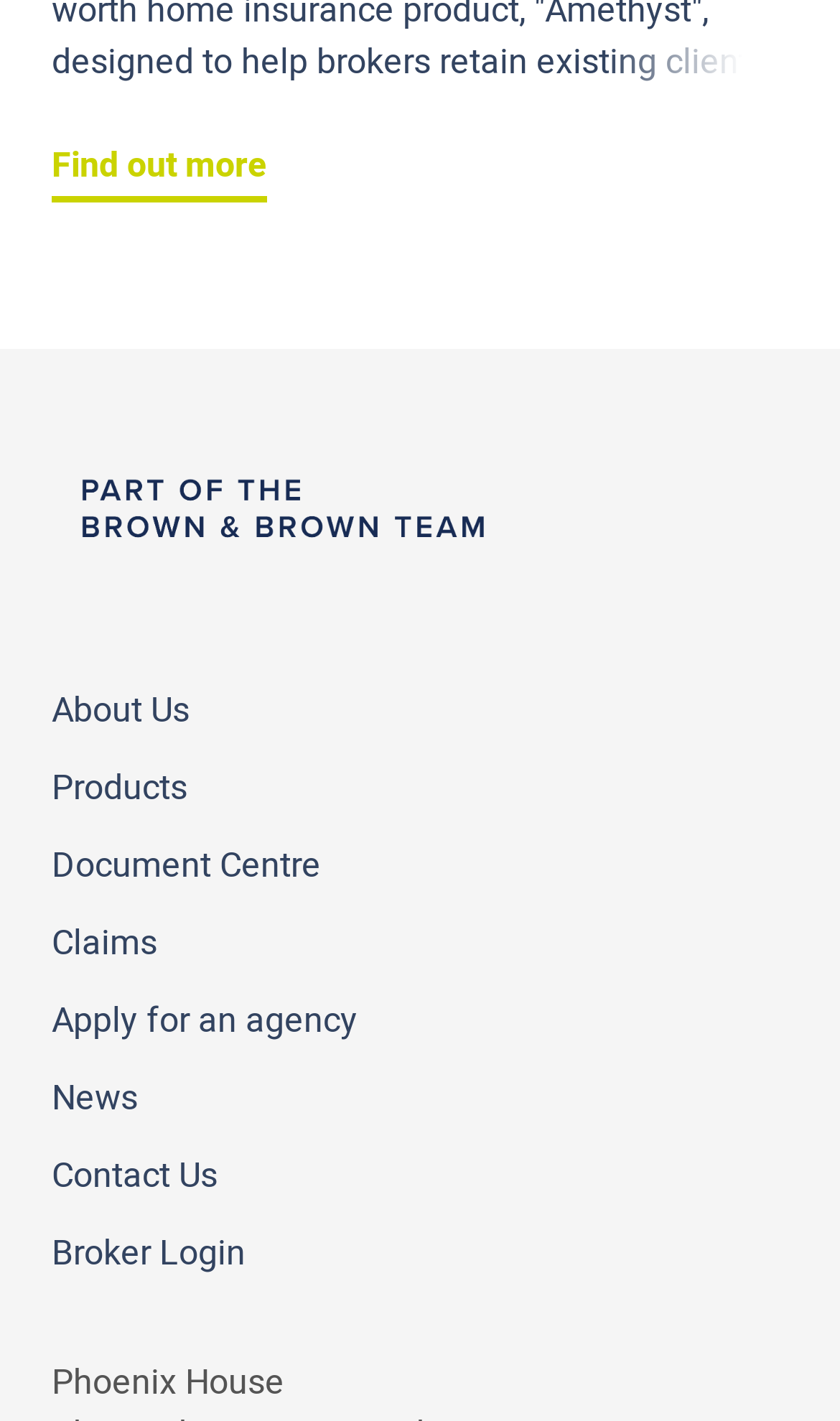How many links are in the top navigation menu?
Relying on the image, give a concise answer in one word or a brief phrase.

8